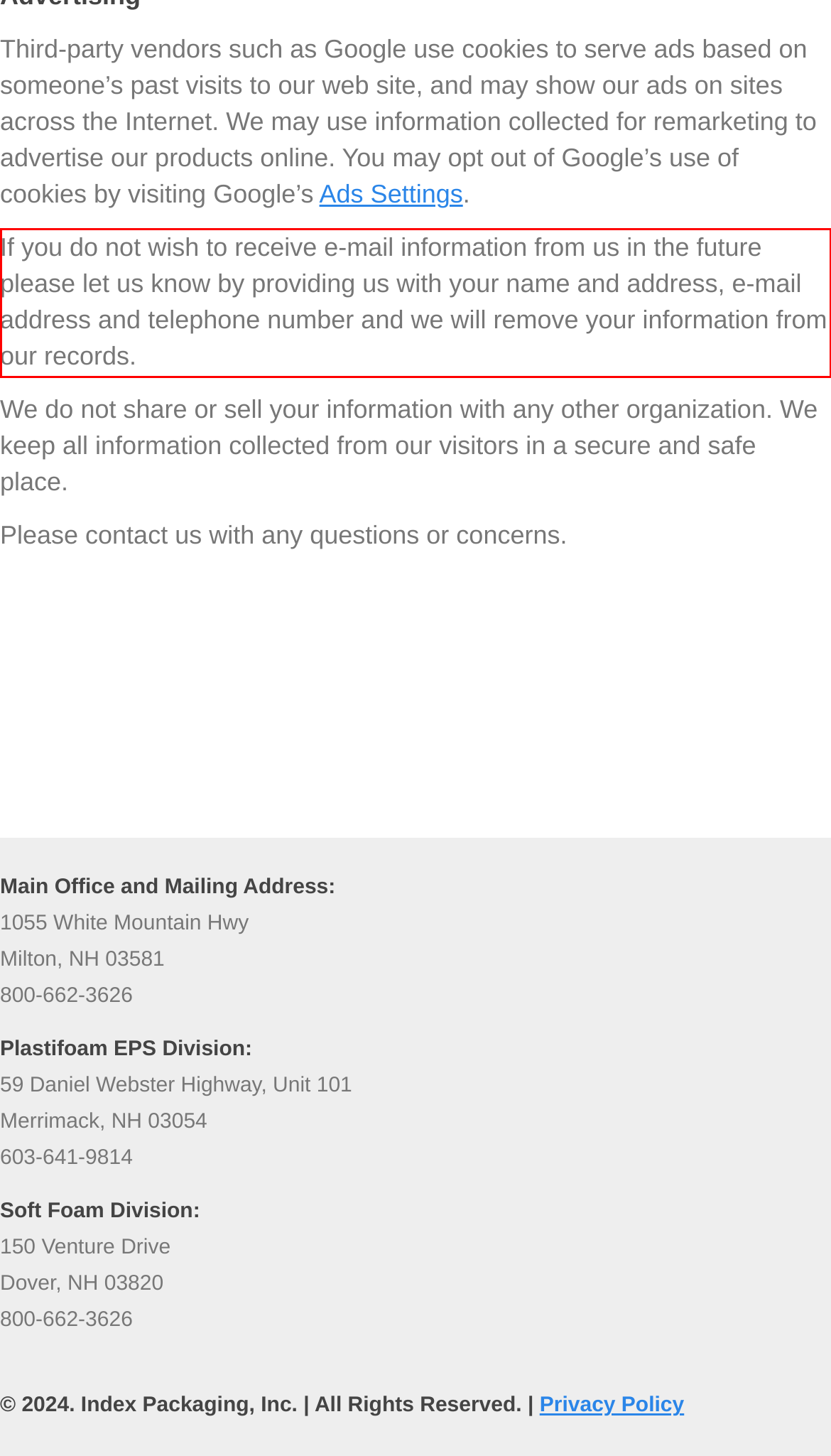Please examine the webpage screenshot containing a red bounding box and use OCR to recognize and output the text inside the red bounding box.

If you do not wish to receive e-mail information from us in the future please let us know by providing us with your name and address, e-mail address and telephone number and we will remove your information from our records.